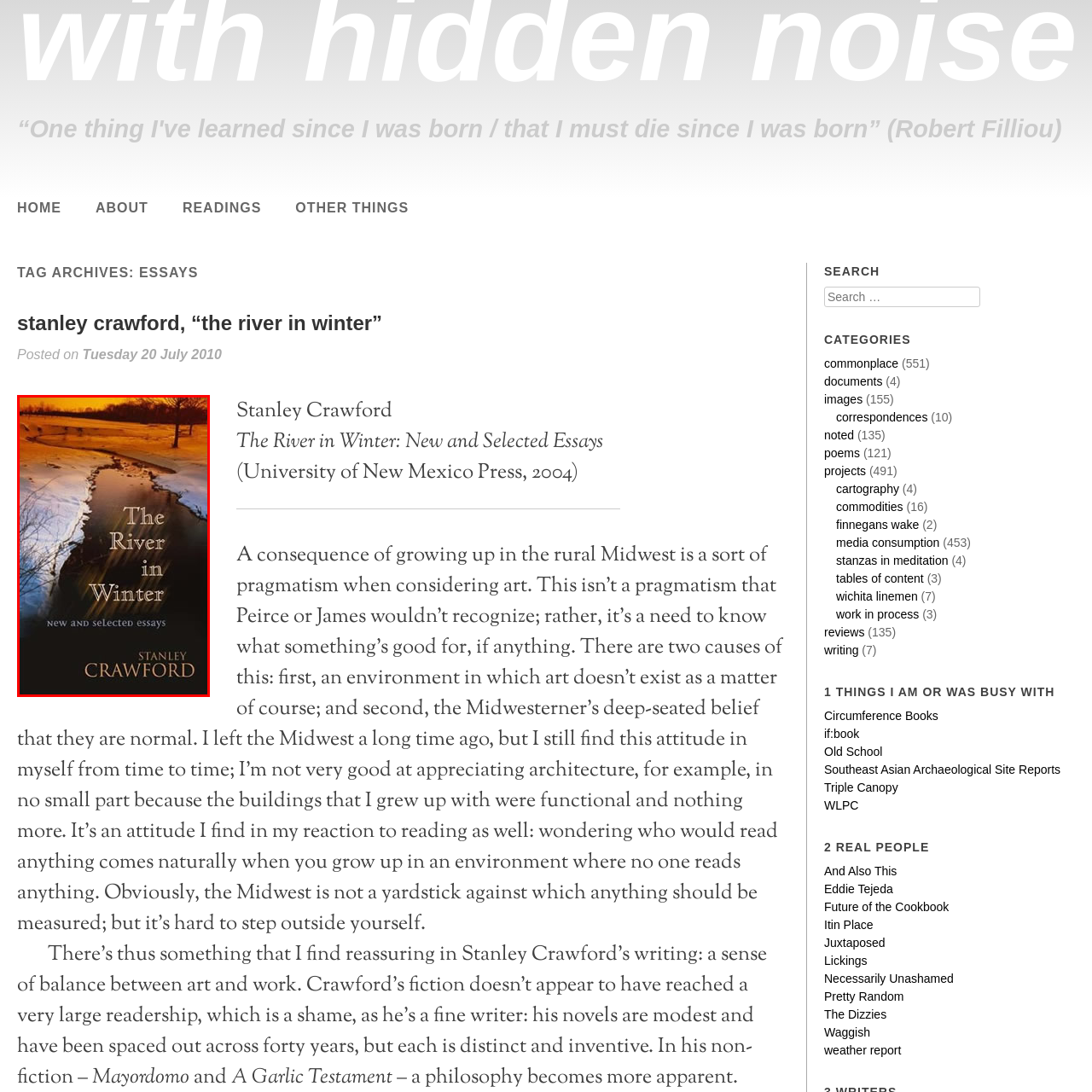Examine the content inside the red bounding box and offer a comprehensive answer to the following question using the details from the image: What is the background of the winter scene?

The winter scene depicted on the book cover features a tranquil landscape with a meandering river reflecting the warm hues of a sunset against a backdrop of snow-covered ground and bare trees.